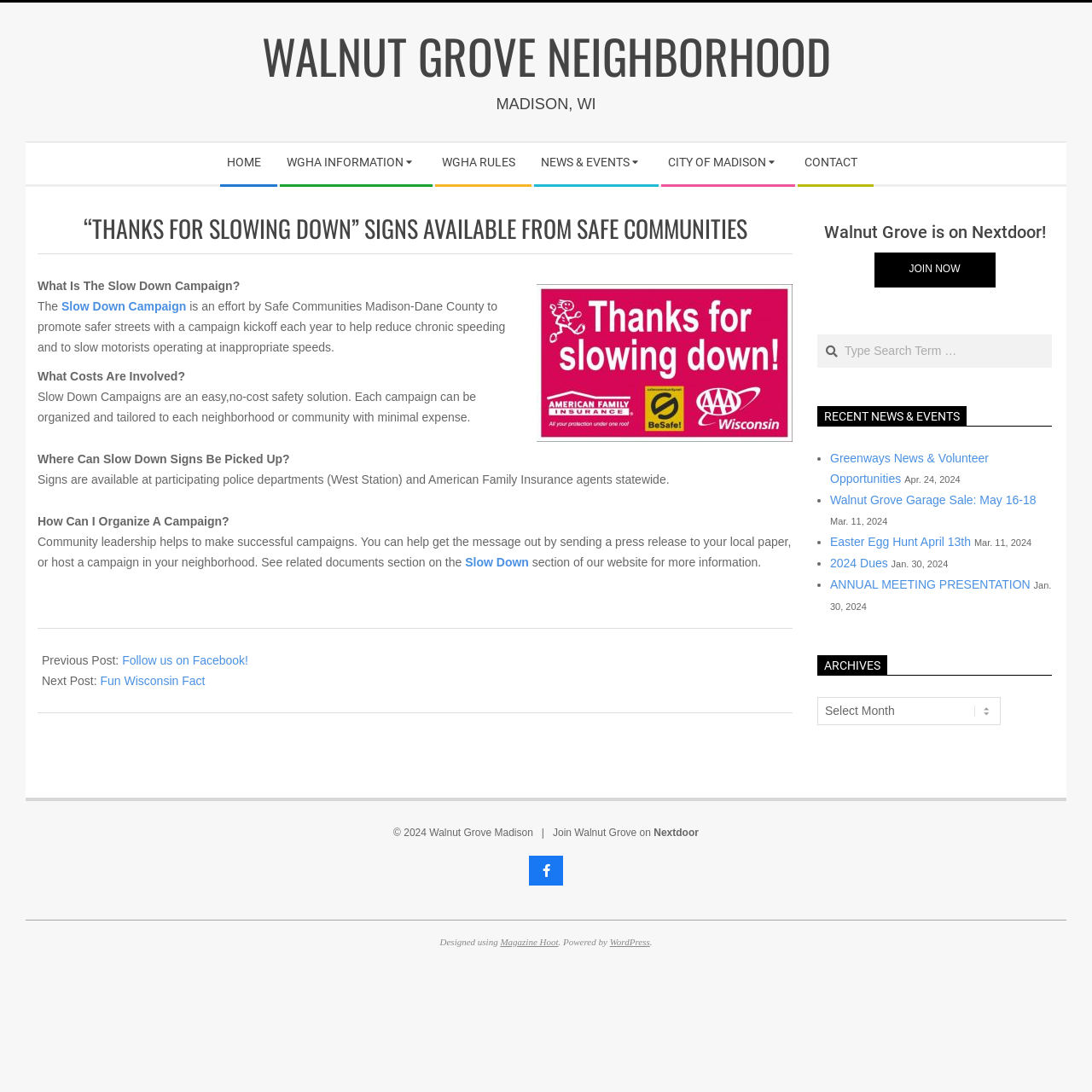Using the format (top-left x, top-left y, bottom-right x, bottom-right y), and given the element description, identify the bounding box coordinates within the screenshot: Home

[0.2, 0.131, 0.254, 0.169]